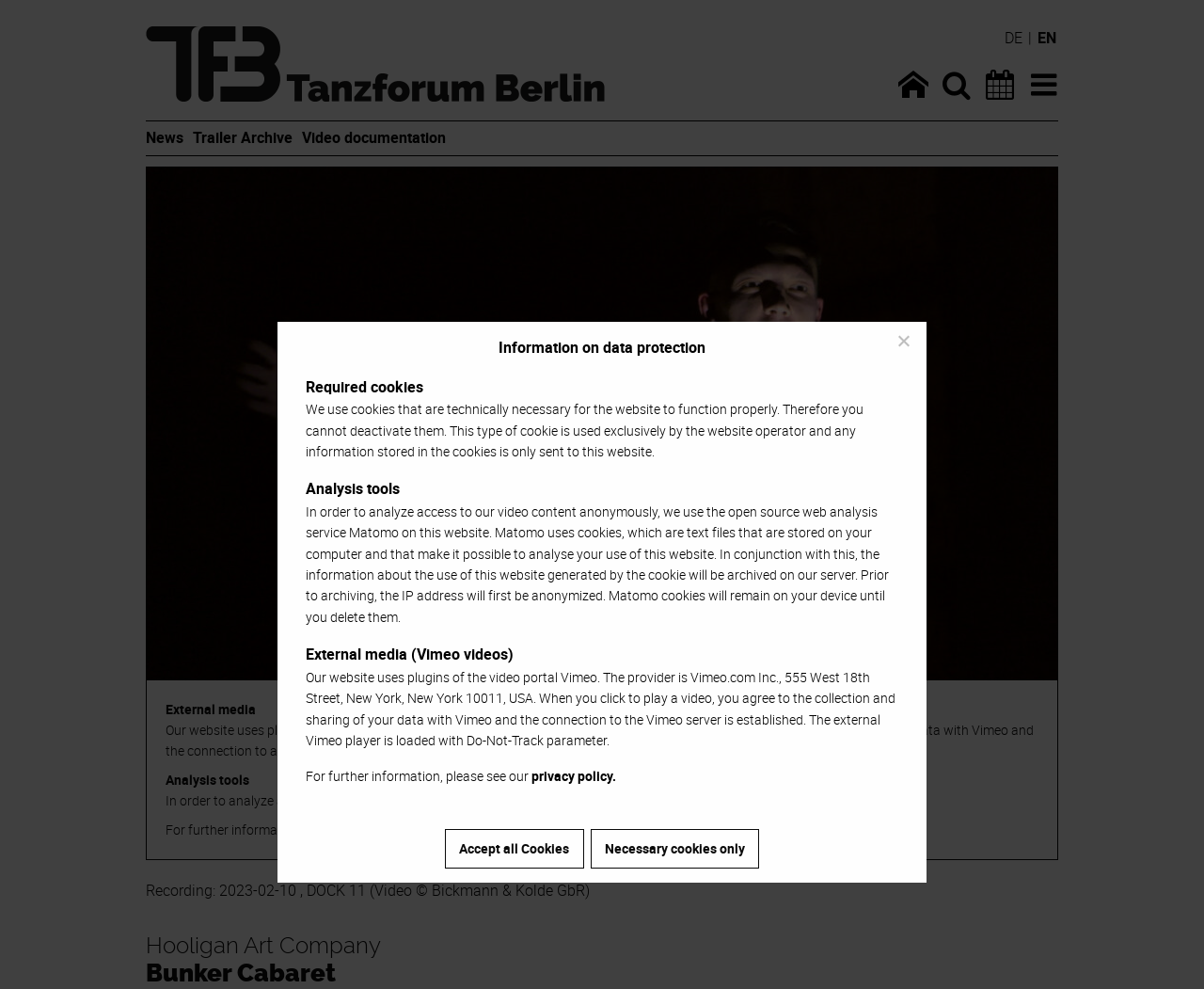What is the provider of Vimeo?
Please provide a detailed and thorough answer to the question.

The provider of Vimeo can be found in the StaticText element 'Our website uses plugins of the video portal Vimeo. The provider is Vimeo.com Inc., 555 West 18th Street, New York, New York 10011, USA.' which is a child of the figure element.